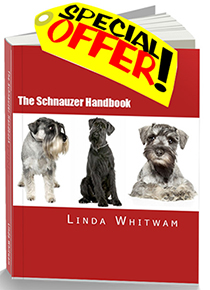How many Schnauzer breeds are featured on the cover?
Using the image as a reference, answer with just one word or a short phrase.

Three